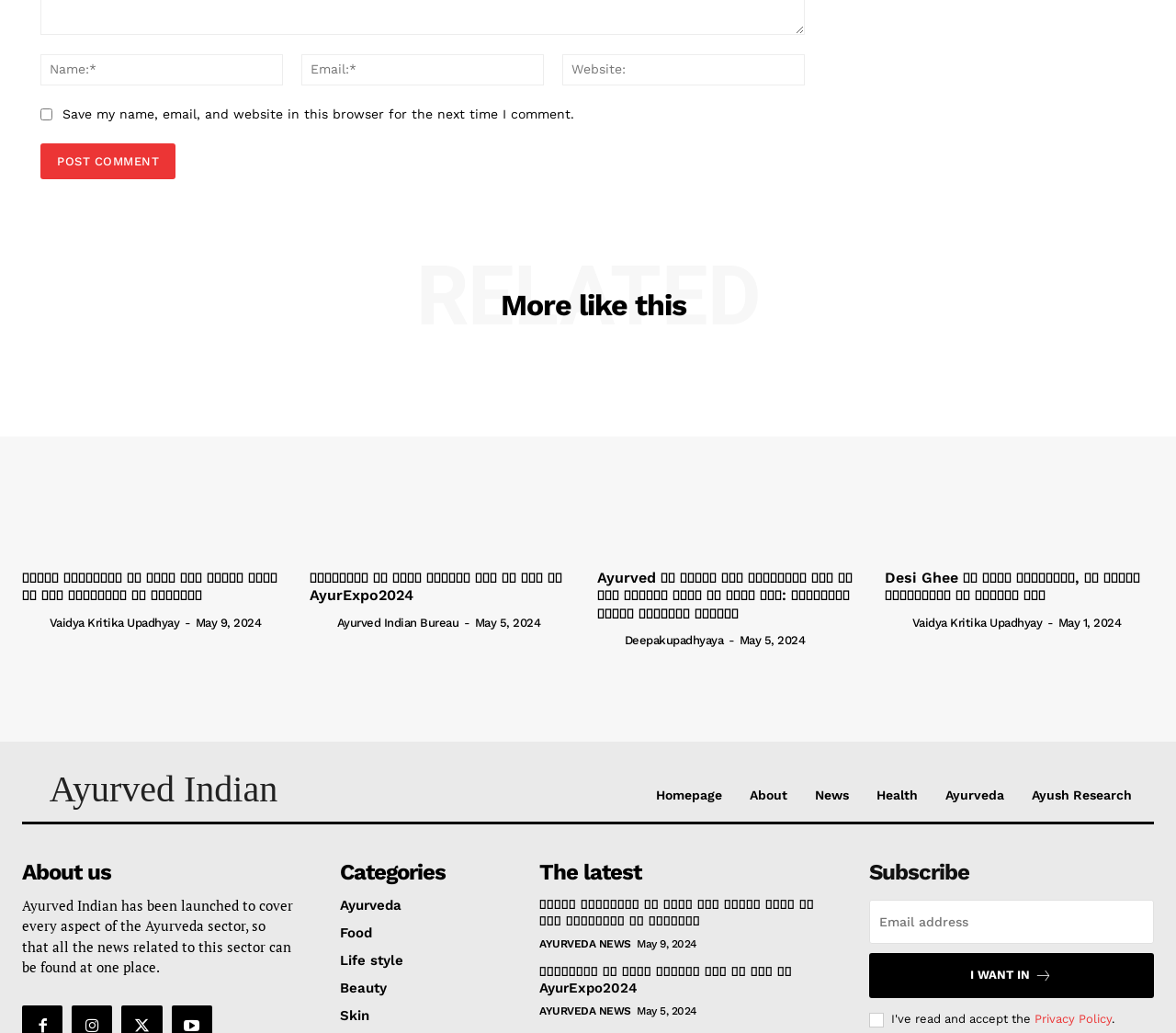Provide the bounding box coordinates of the area you need to click to execute the following instruction: "Subscribe with your email".

[0.739, 0.871, 0.981, 0.913]